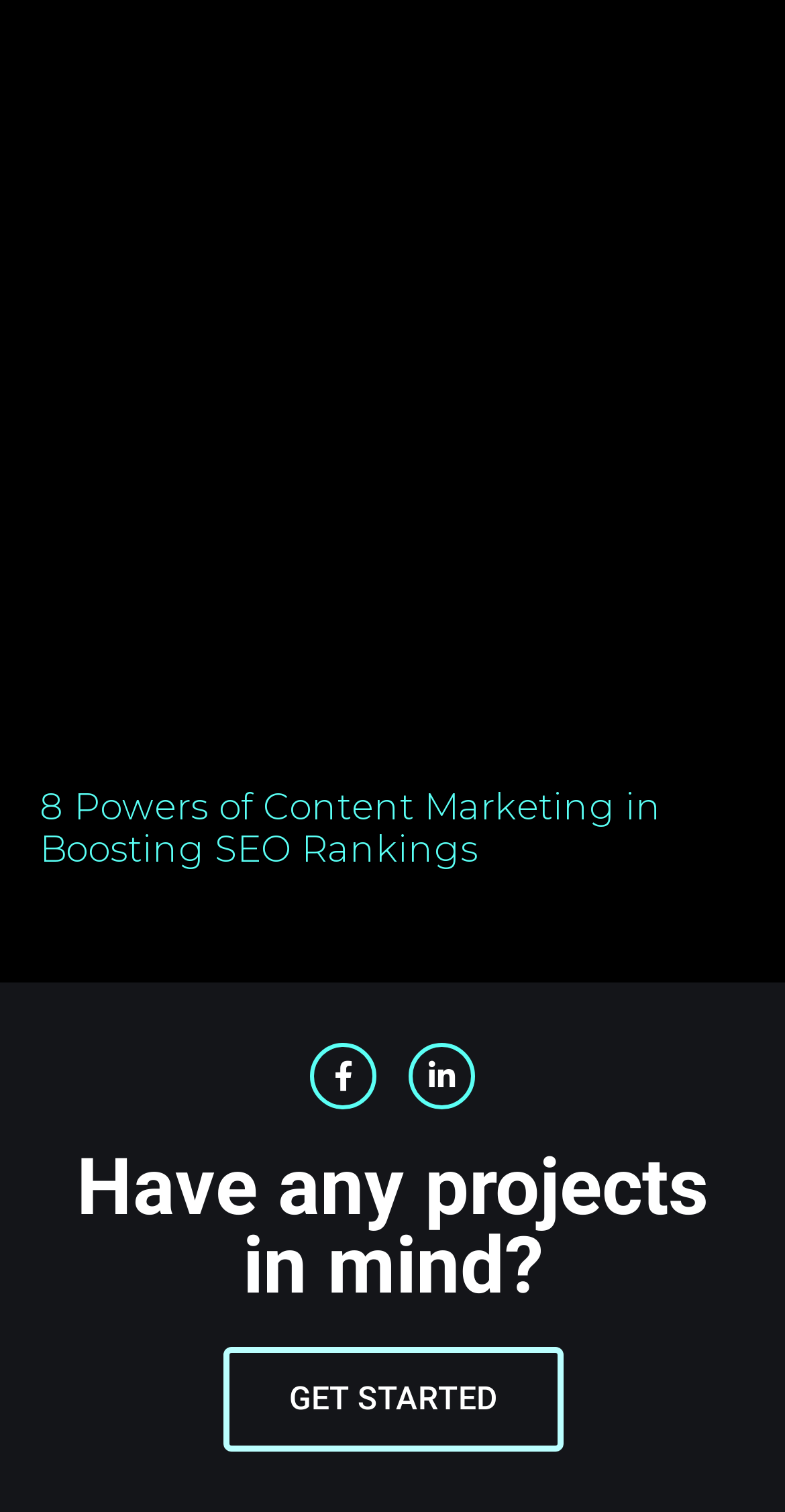Please answer the following question using a single word or phrase: 
What is the purpose of the 'GET STARTED' button?

To initiate a project